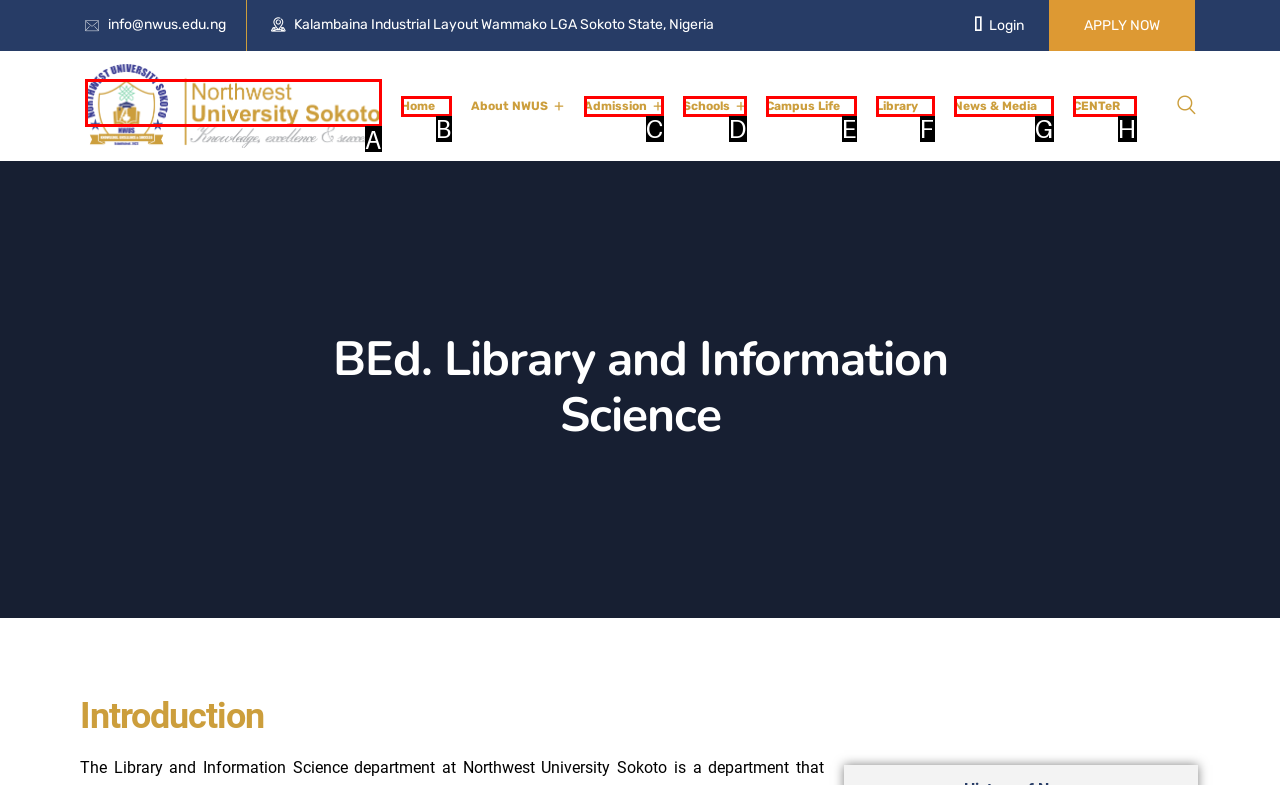Find the UI element described as: CENTeR
Reply with the letter of the appropriate option.

H